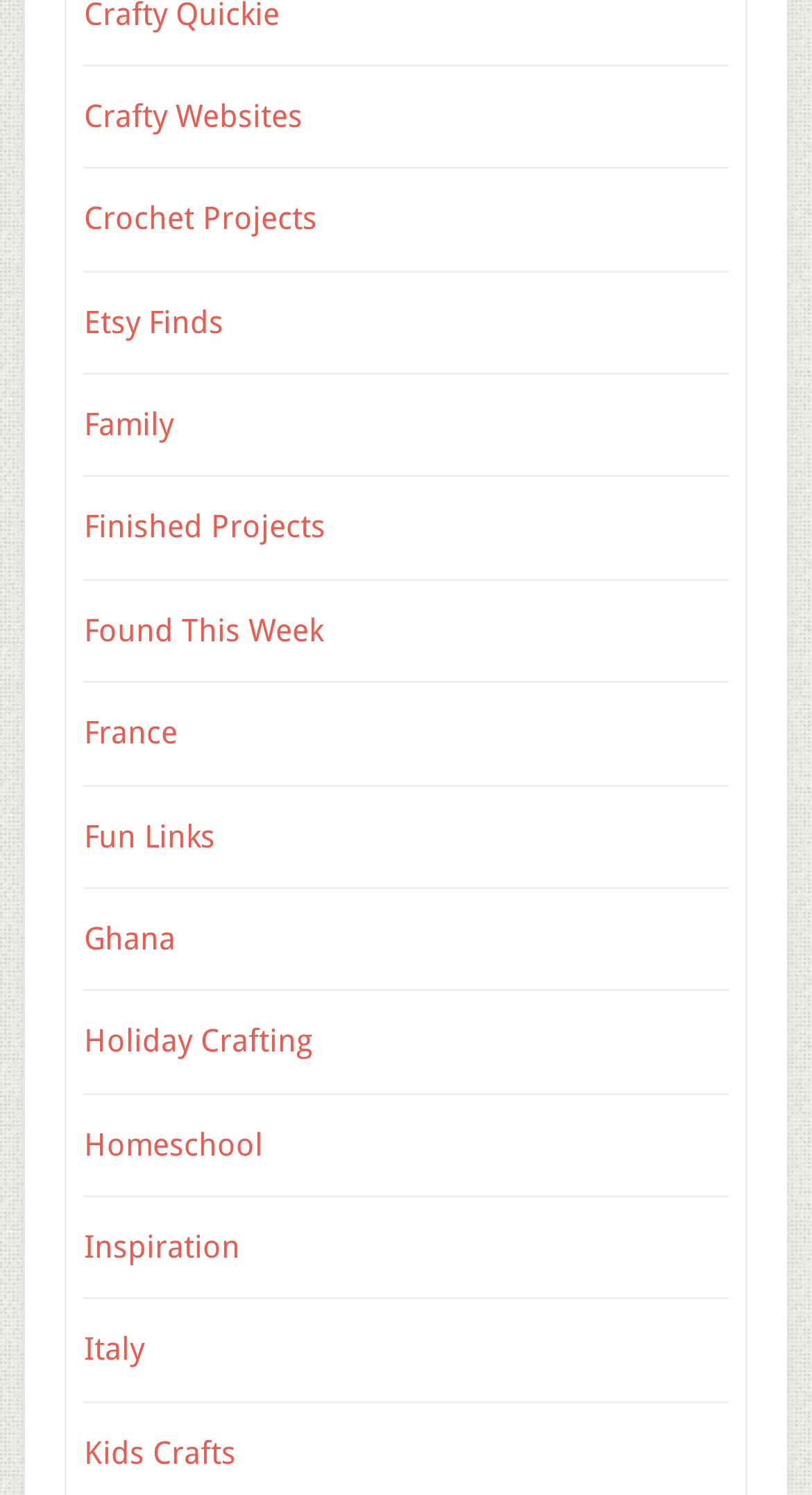Are the links arranged vertically or horizontally?
Please give a well-detailed answer to the question.

By comparing the y1 and y2 coordinates of each link's bounding box, I found that the links have increasing y1 and y2 values, indicating that they are arranged vertically on the webpage.